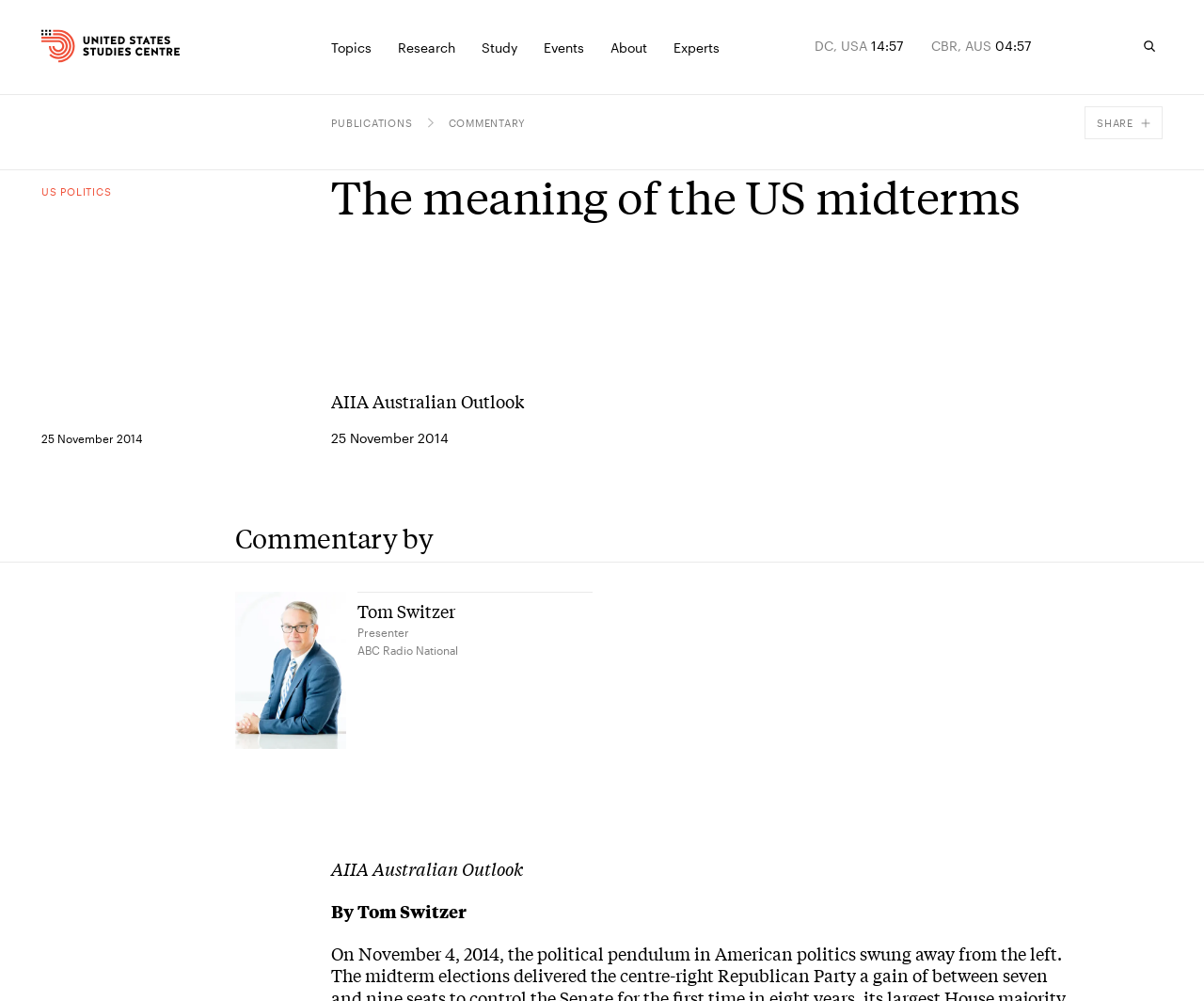Please determine the bounding box of the UI element that matches this description: Research. The coordinates should be given as (top-left x, top-left y, bottom-right x, bottom-right y), with all values between 0 and 1.

[0.331, 0.035, 0.378, 0.057]